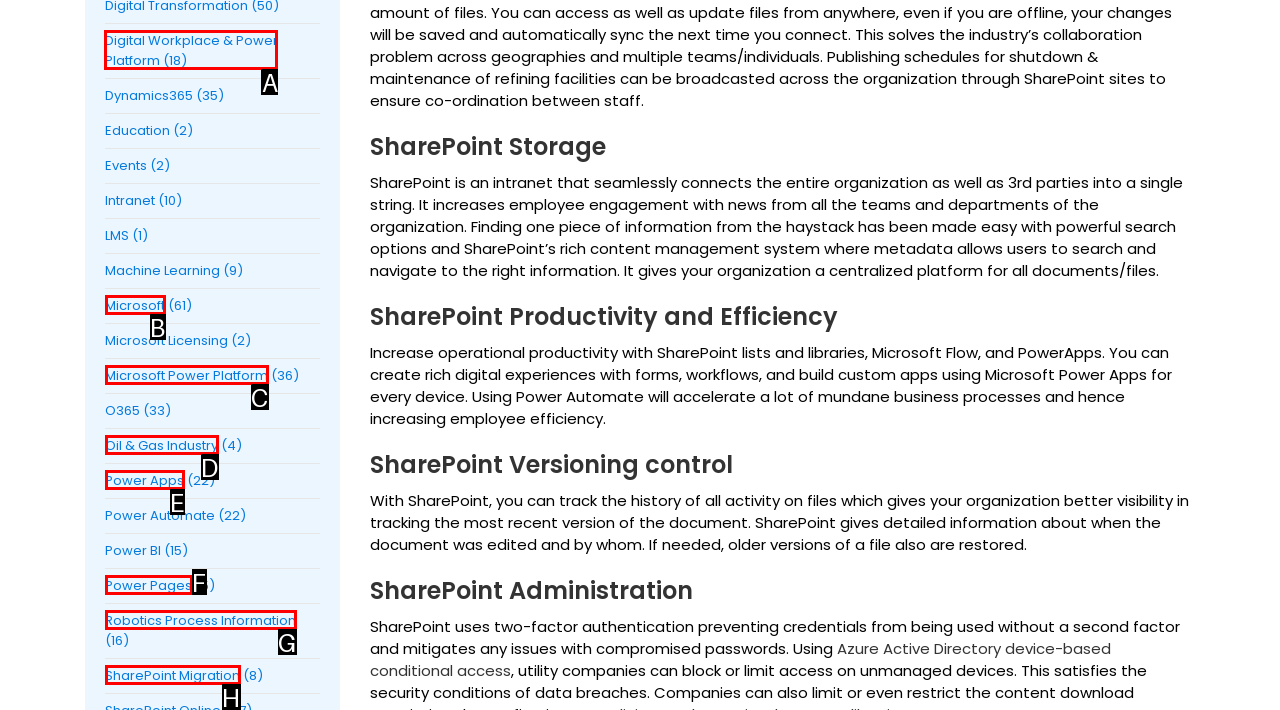Tell me which one HTML element you should click to complete the following task: Click on Digital Workplace & Power Platform
Answer with the option's letter from the given choices directly.

A